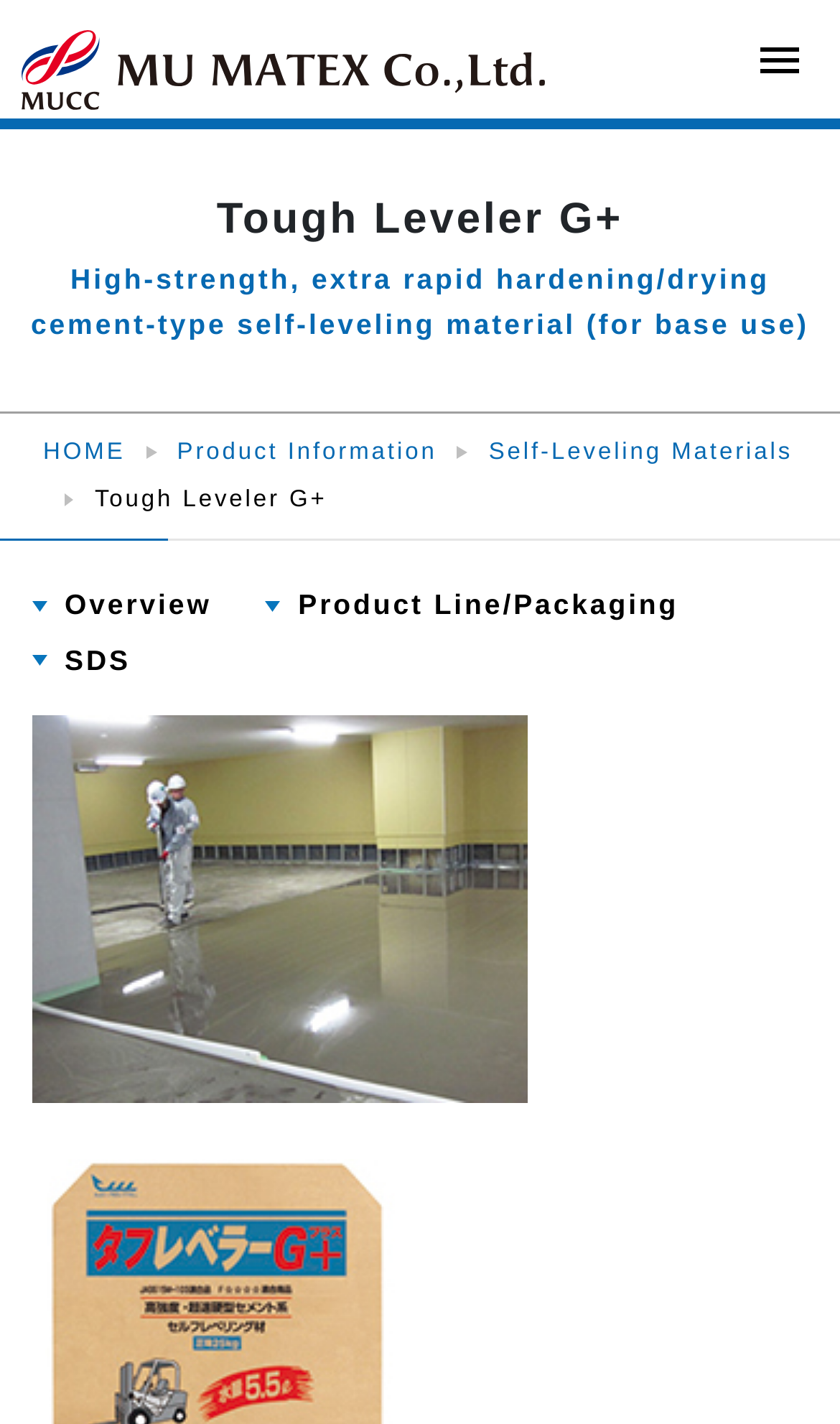Please identify the bounding box coordinates of where to click in order to follow the instruction: "toggle navigation".

[0.856, 0.017, 1.0, 0.077]